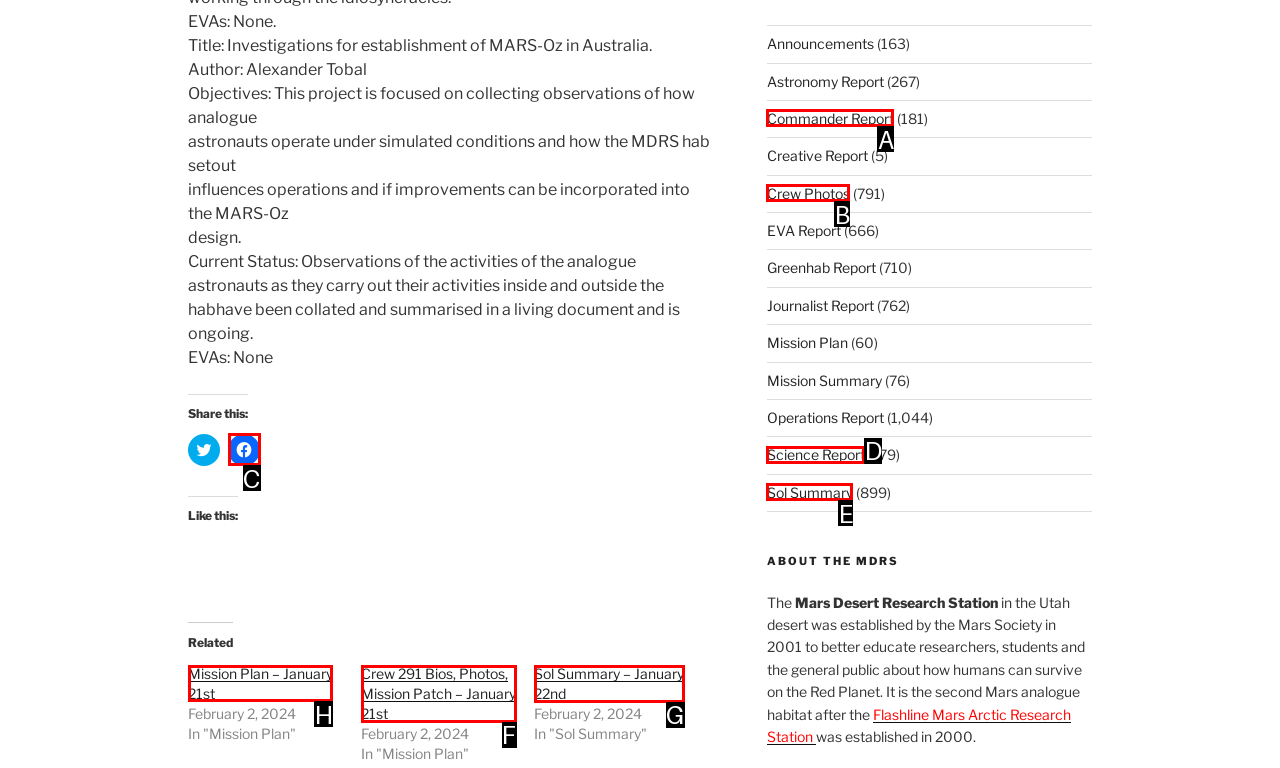Point out the letter of the HTML element you should click on to execute the task: View related article 'Mission Plan – January 21st'
Reply with the letter from the given options.

H